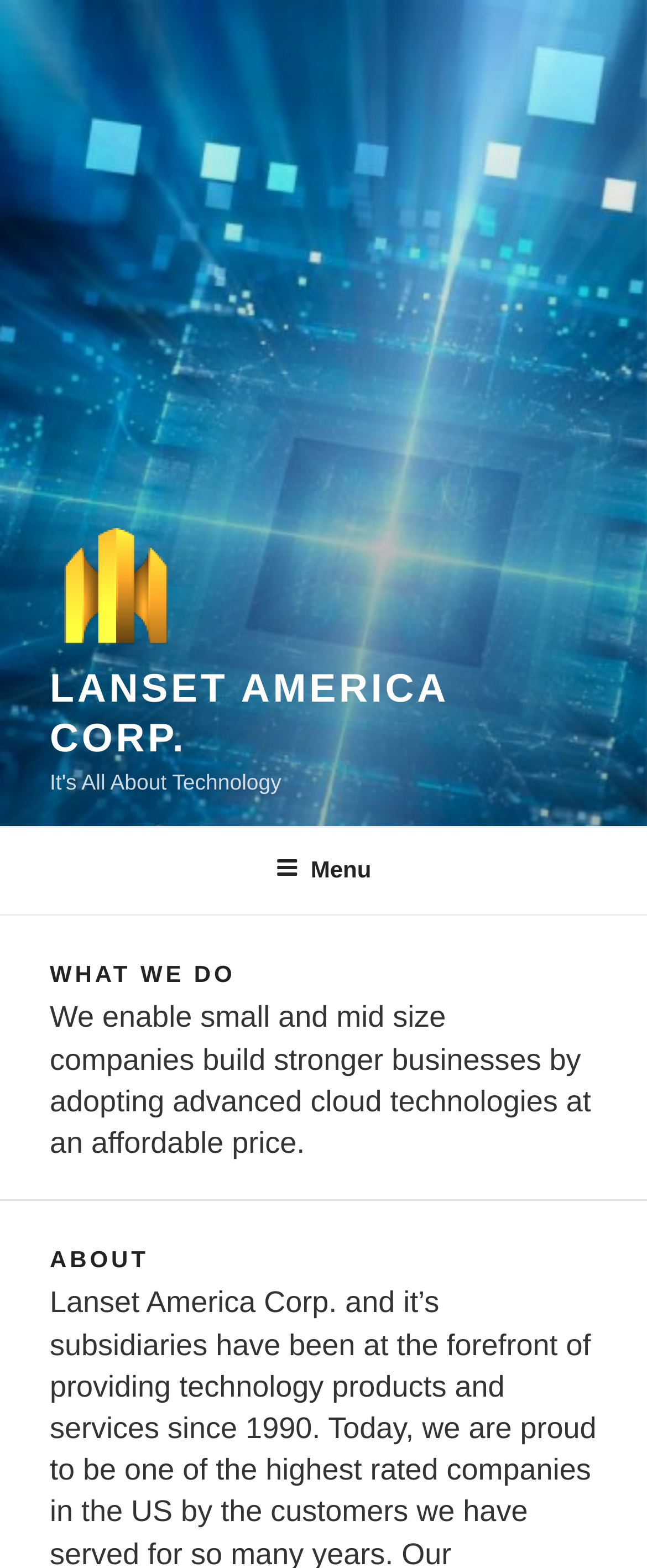Specify the bounding box coordinates (top-left x, top-left y, bottom-right x, bottom-right y) of the UI element in the screenshot that matches this description: Lanset America Corp.

[0.077, 0.426, 0.692, 0.486]